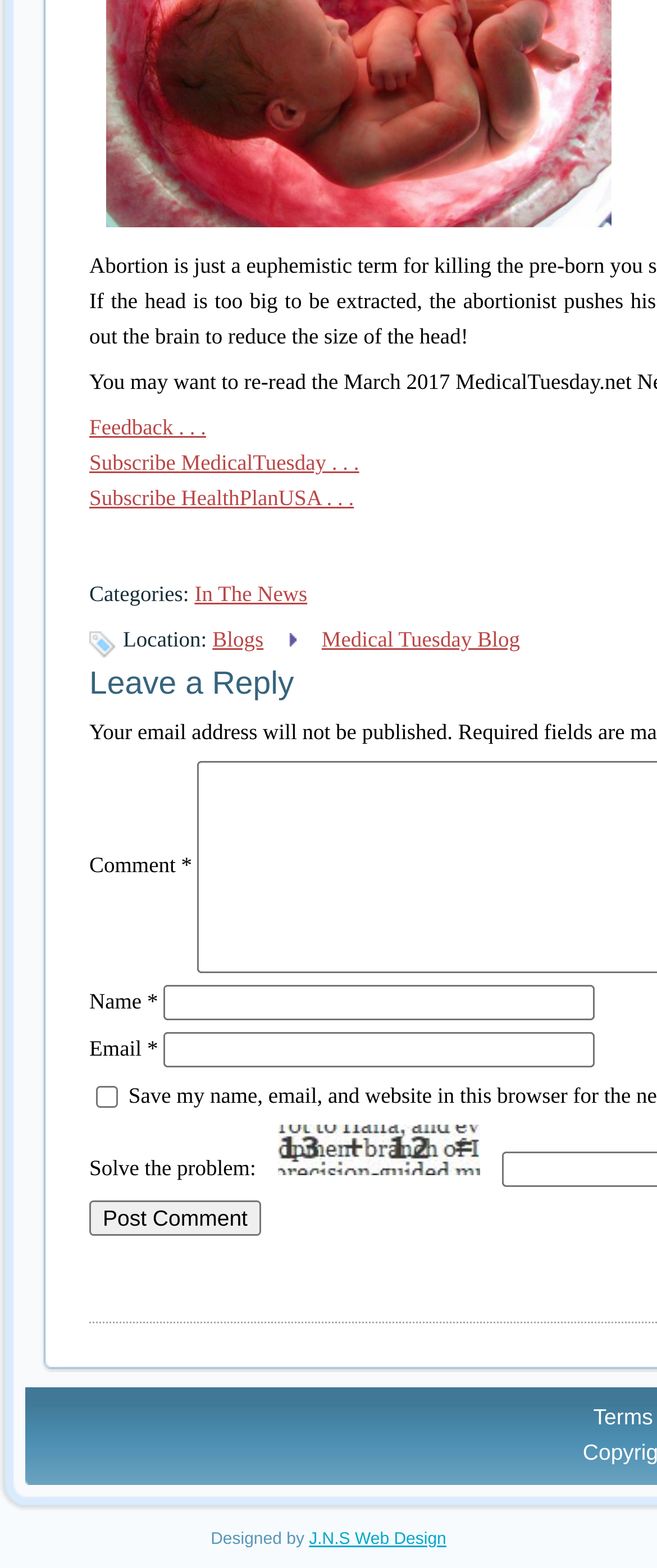Identify the bounding box for the described UI element. Provide the coordinates in (top-left x, top-left y, bottom-right x, bottom-right y) format with values ranging from 0 to 1: J.N.S Web Design

[0.47, 0.976, 0.679, 0.987]